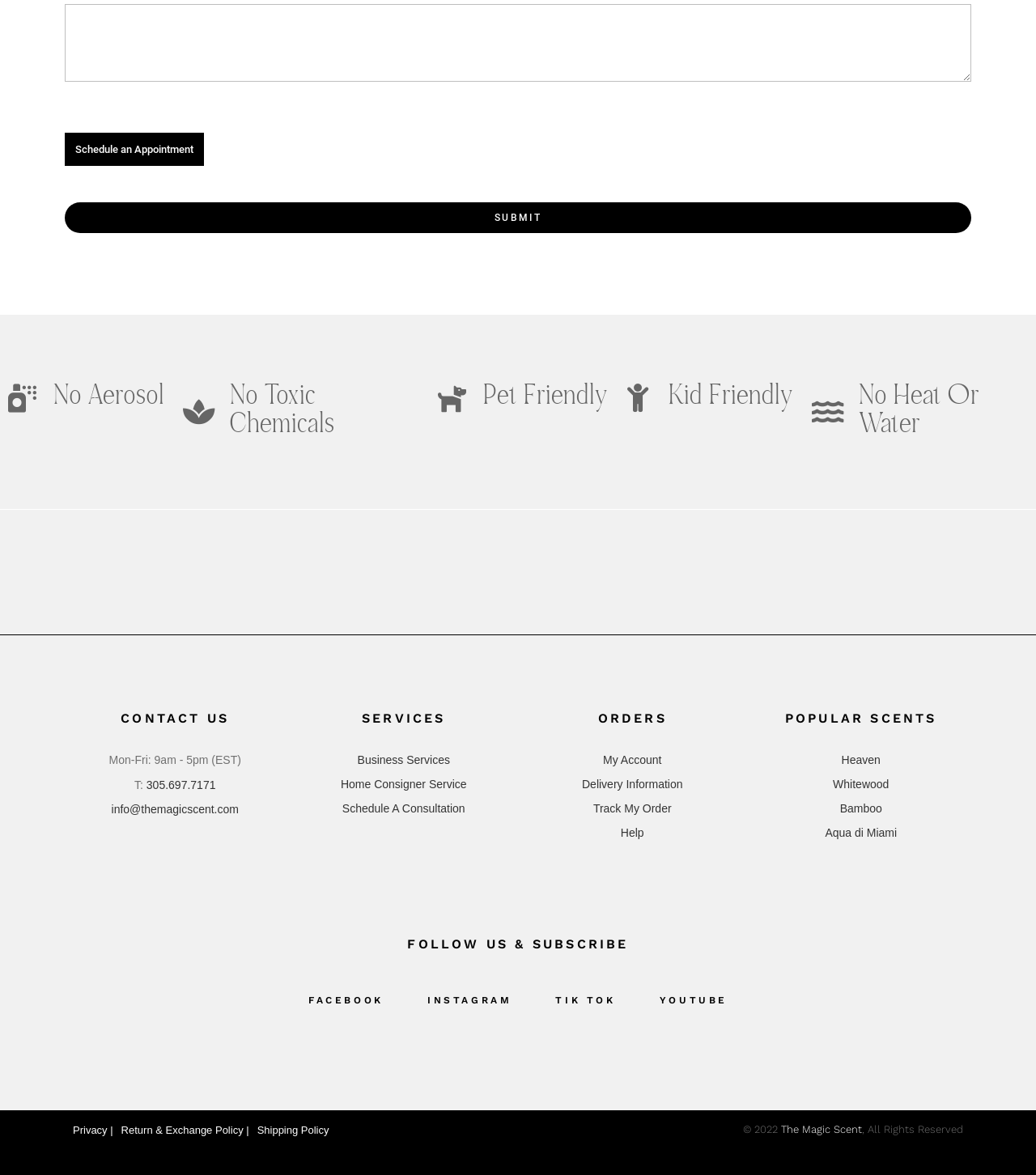What is the company's social media platform?
Please provide a detailed and thorough answer to the question.

I found the social media platforms by looking at the 'FOLLOW US & SUBSCRIBE' section, where they are listed as 'FACEBOOK', 'INSTAGRAM', 'TIK TOK', and 'YOUTUBE'.